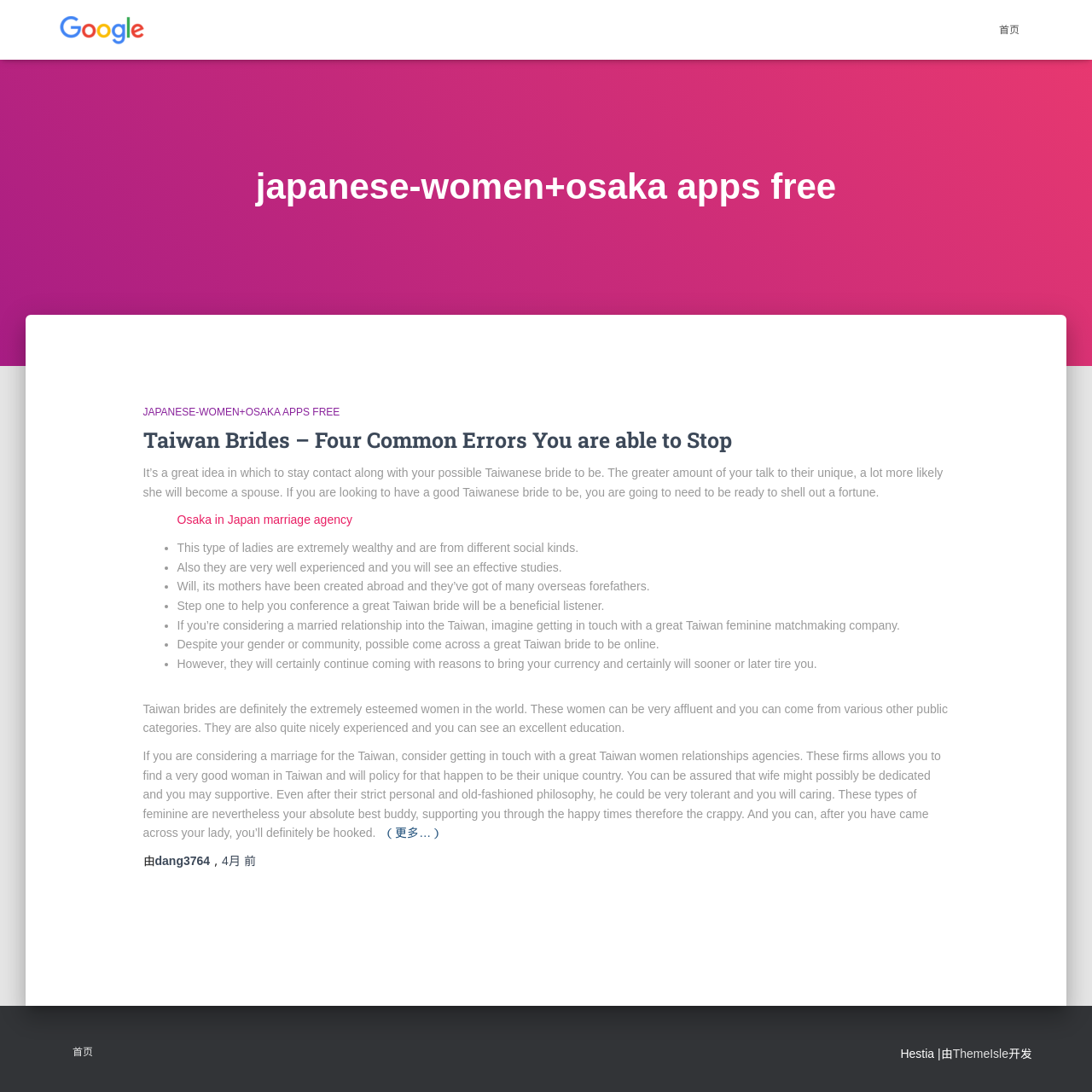For the element described, predict the bounding box coordinates as (top-left x, top-left y, bottom-right x, bottom-right y). All values should be between 0 and 1. Element description: Osaka in Japan marriage agency

[0.162, 0.47, 0.323, 0.482]